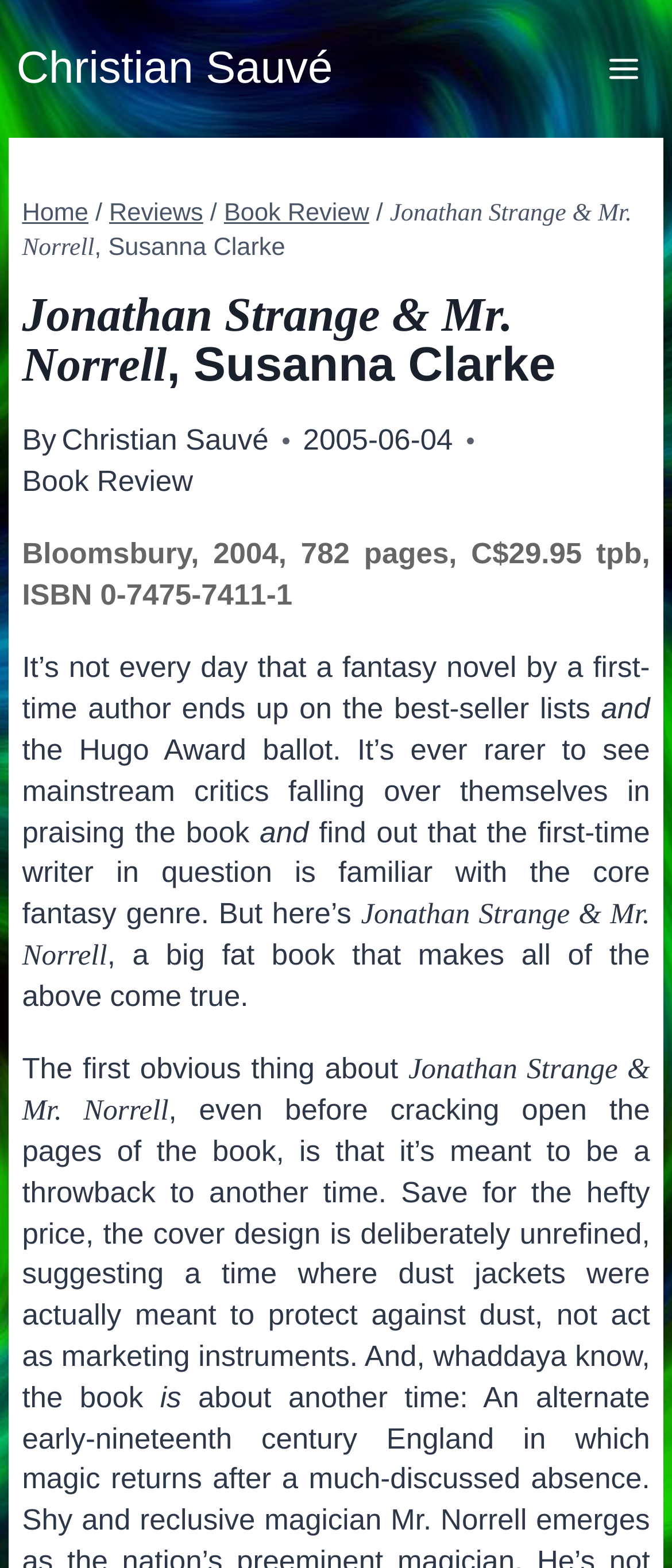Using the element description: "Book Review", determine the bounding box coordinates for the specified UI element. The coordinates should be four float numbers between 0 and 1, [left, top, right, bottom].

[0.033, 0.296, 0.287, 0.317]